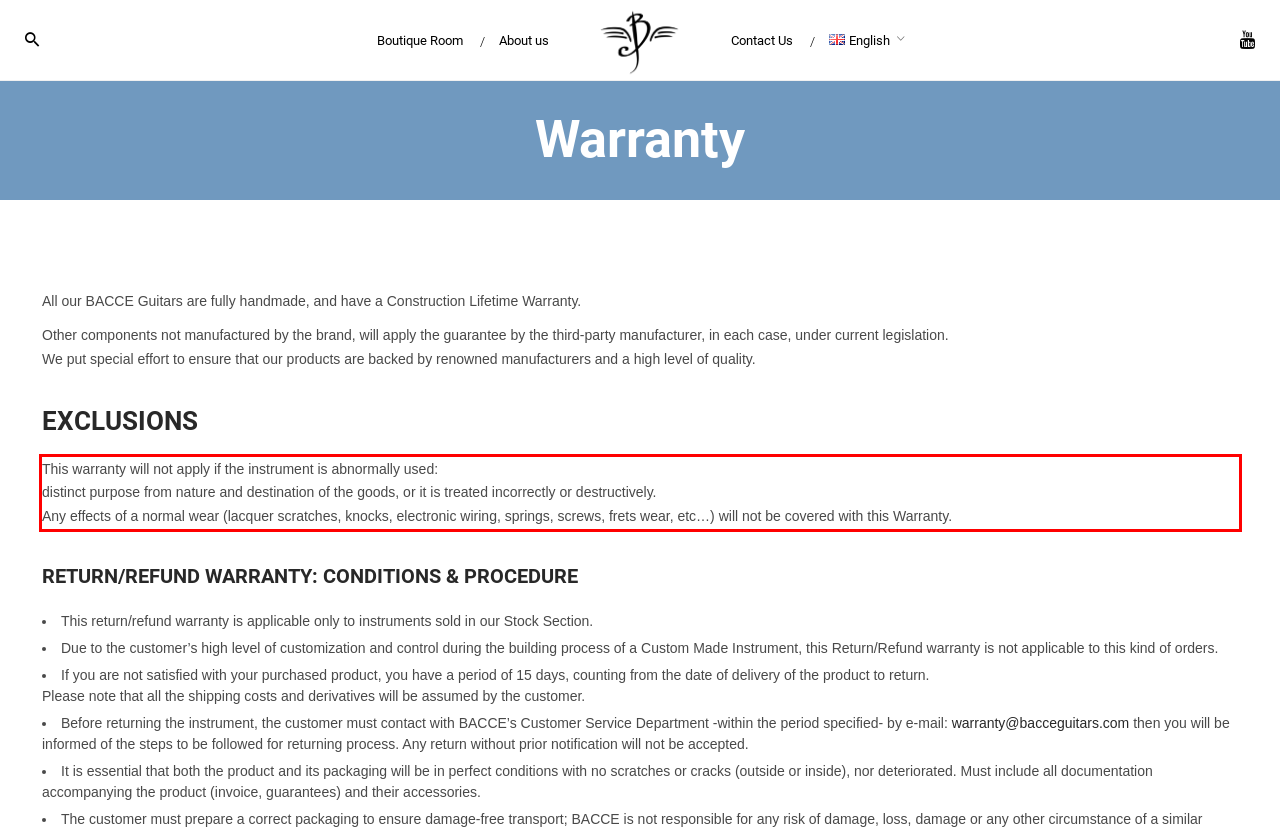Please look at the screenshot provided and find the red bounding box. Extract the text content contained within this bounding box.

This warranty will not apply if the instrument is abnormally used: distinct purpose from nature and destination of the goods, or it is treated incorrectly or destructively. Any effects of a normal wear (lacquer scratches, knocks, electronic wiring, springs, screws, frets wear, etc…) will not be covered with this Warranty.